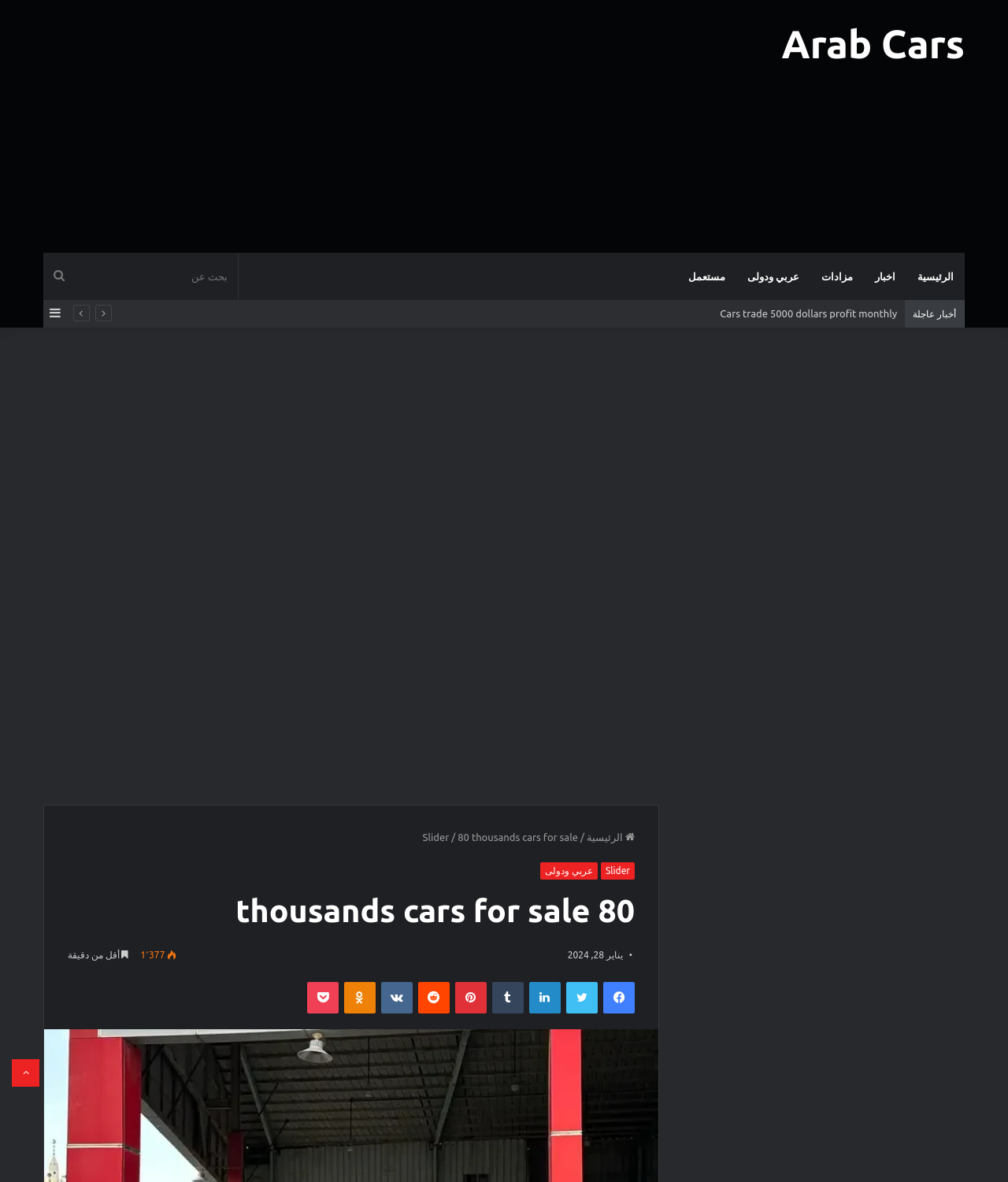Extract the main title from the webpage.

80 thousands cars for sale